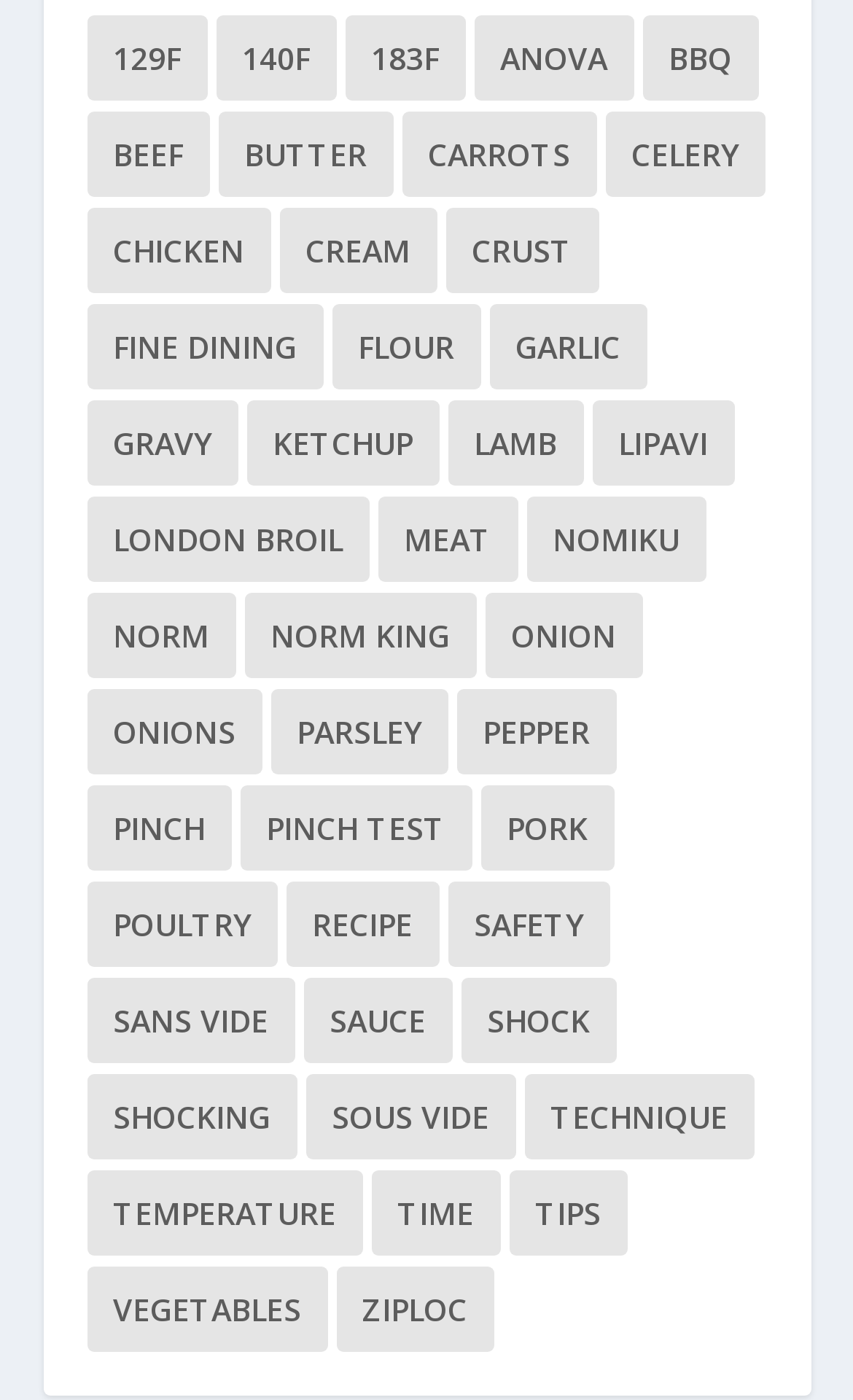Use a single word or phrase to answer the question: 
How many categories have more than 50 items?

5